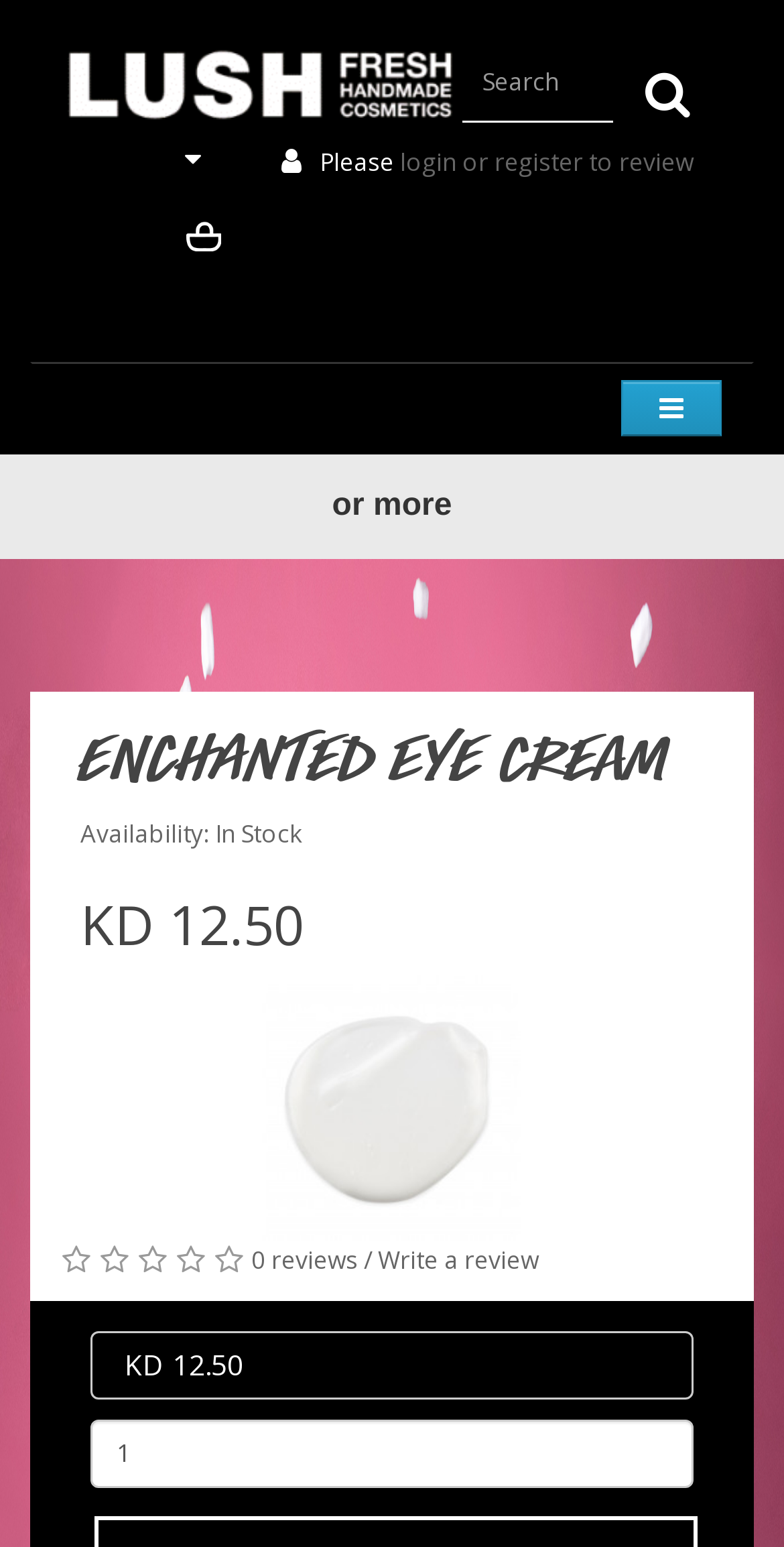Pinpoint the bounding box coordinates of the element that must be clicked to accomplish the following instruction: "View product details". The coordinates should be in the format of four float numbers between 0 and 1, i.e., [left, top, right, bottom].

[0.077, 0.447, 0.923, 0.513]